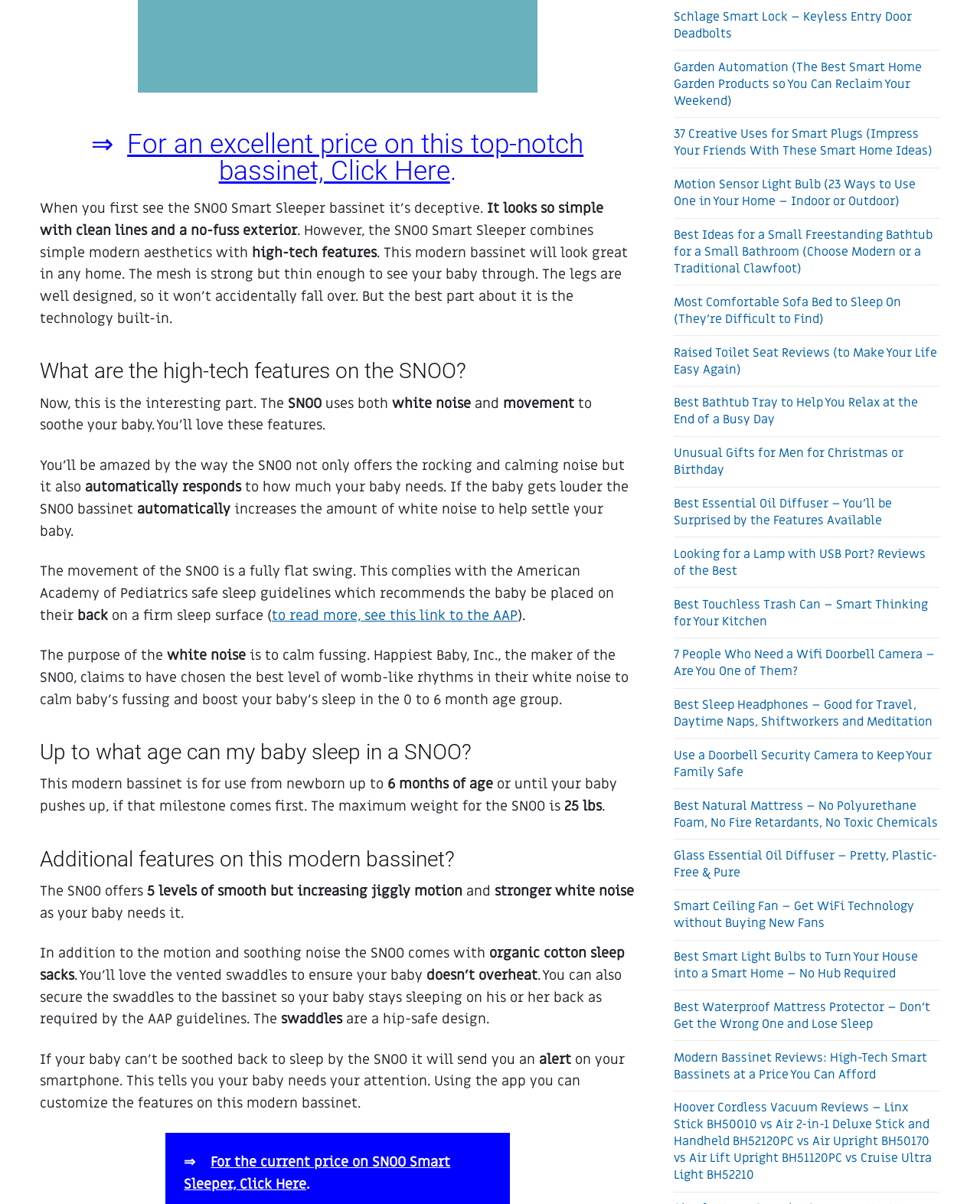Identify the bounding box coordinates for the element that needs to be clicked to fulfill this instruction: "Click on the link to check the current price on SNOO Smart Sleeper". Provide the coordinates in the format of four float numbers between 0 and 1: [left, top, right, bottom].

[0.188, 0.958, 0.46, 0.991]